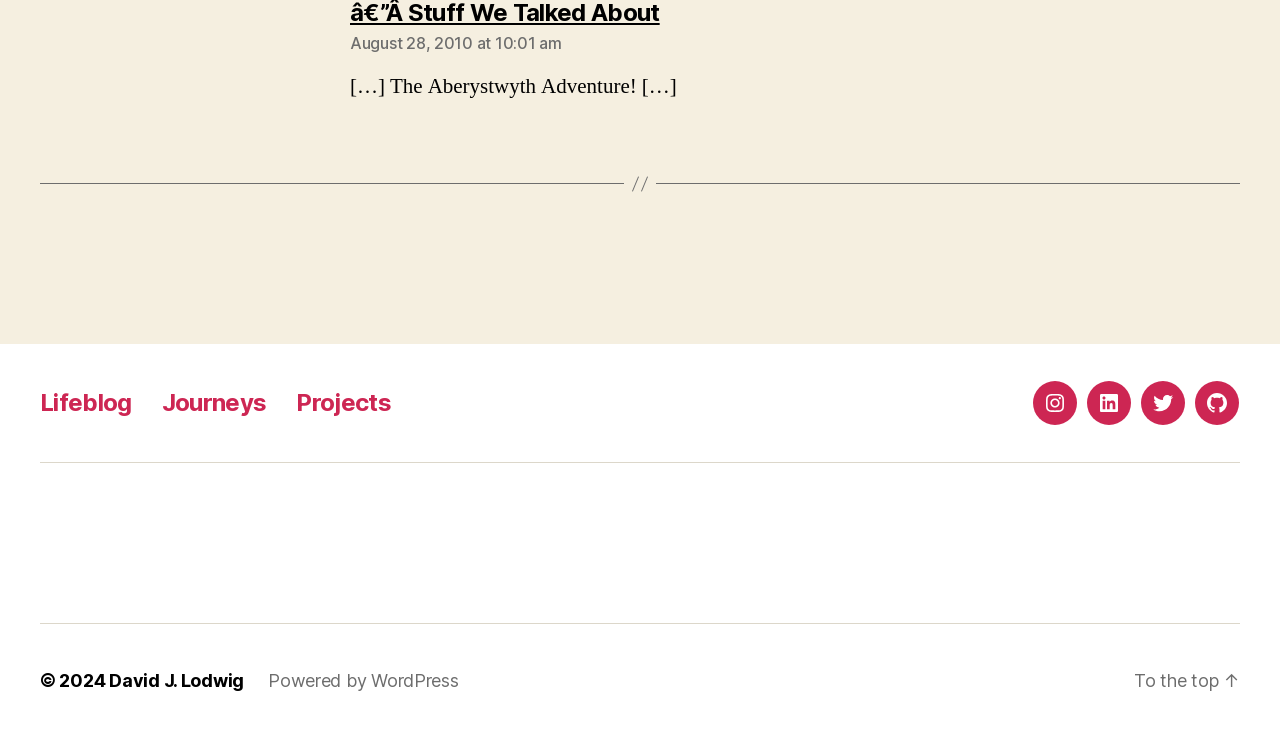Please answer the following question as detailed as possible based on the image: 
What is the date of the post?

I found the date of the post by looking at the link element with the text 'August 28, 2010 at 10:01 am' which is a child of the Root Element.